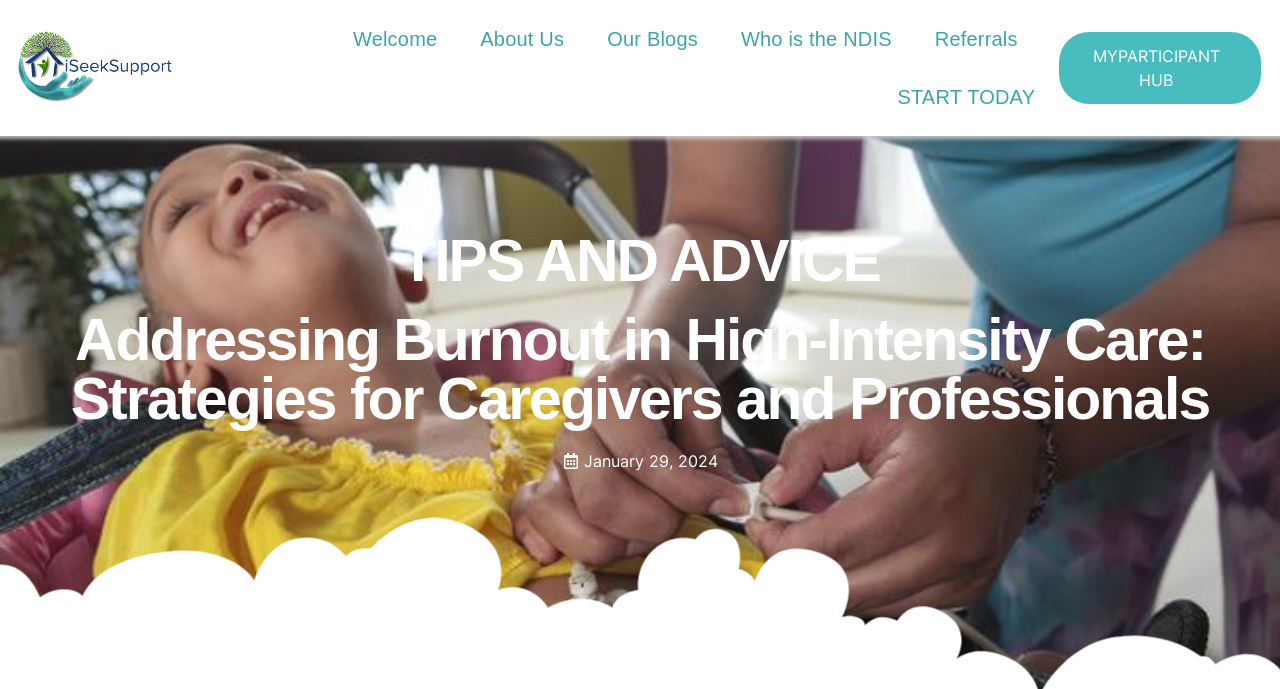Could you provide the bounding box coordinates for the portion of the screen to click to complete this instruction: "Click on the Facebook icon"?

None